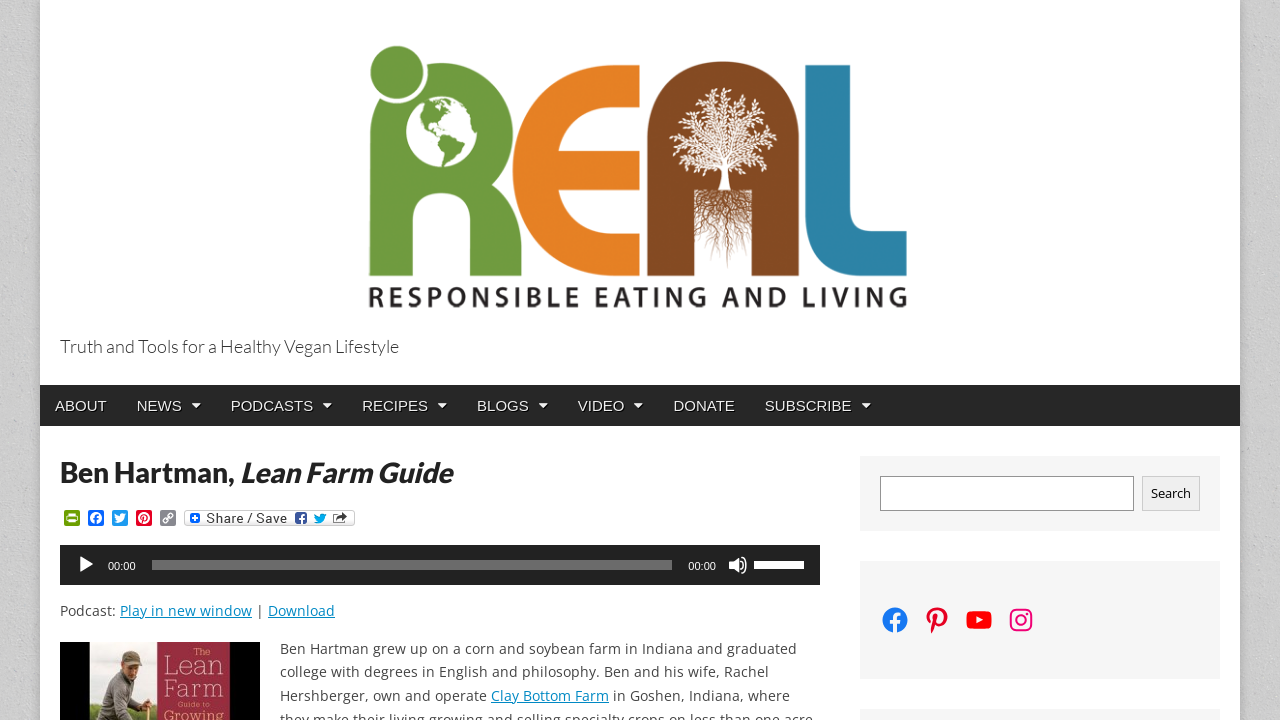Bounding box coordinates should be in the format (top-left x, top-left y, bottom-right x, bottom-right y) and all values should be floating point numbers between 0 and 1. Determine the bounding box coordinate for the UI element described as: Reviews

None